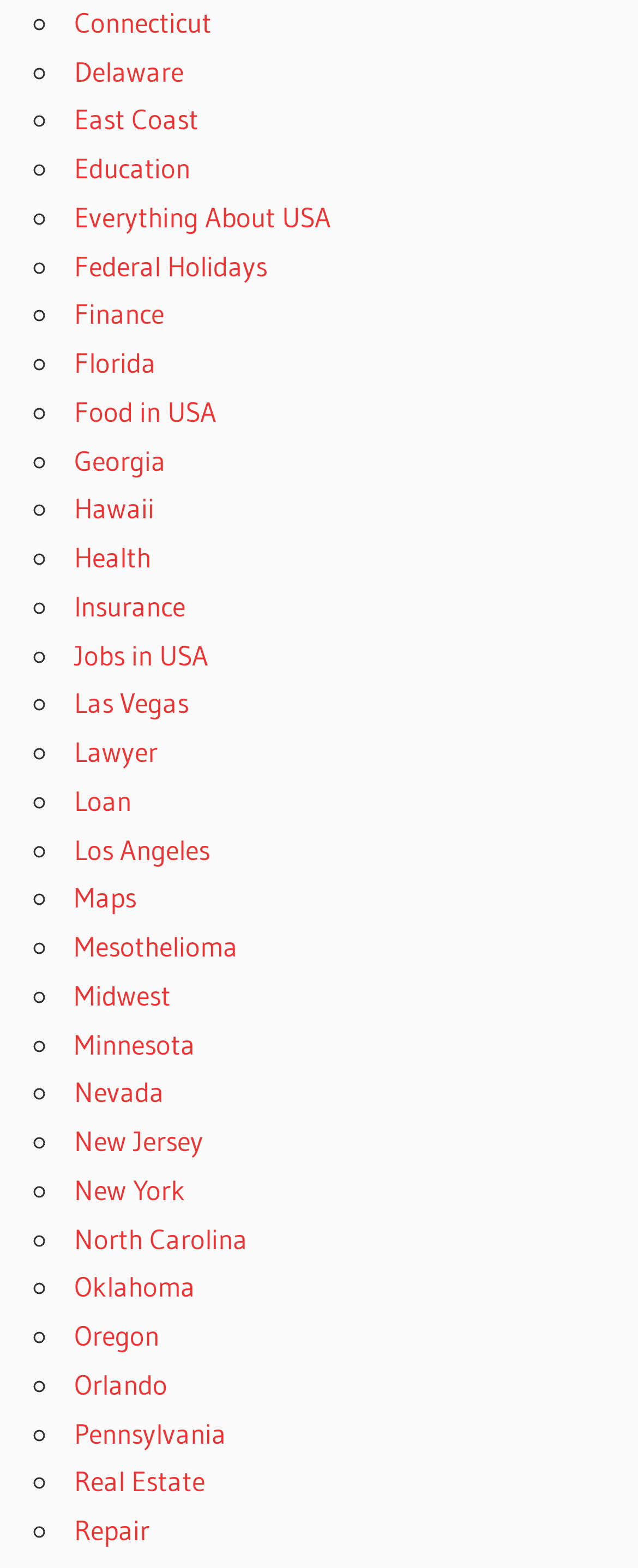What is the first state listed?
Please look at the screenshot and answer using one word or phrase.

Connecticut